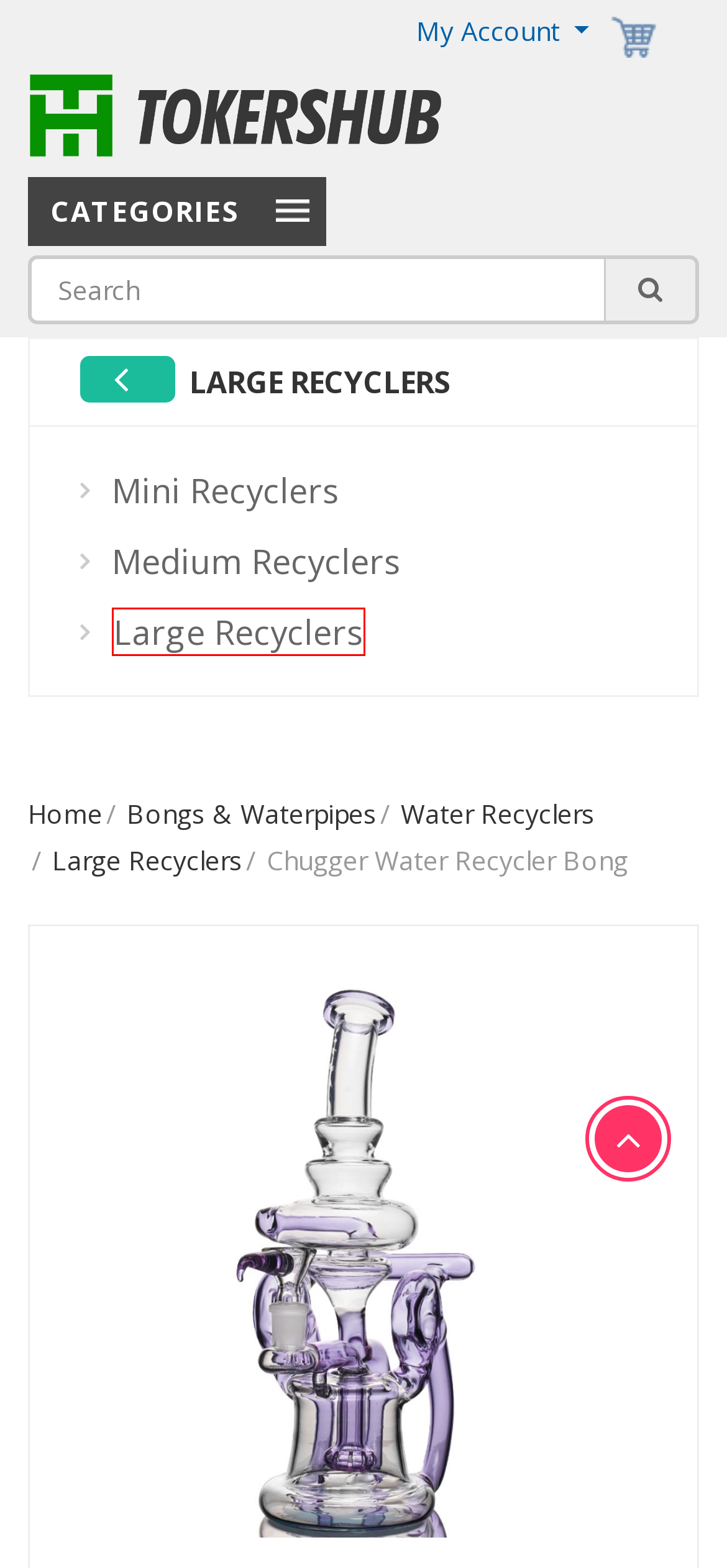Please provide a one-word or phrase answer to the question: 
What is the position of the 'My Account' button?

Top right